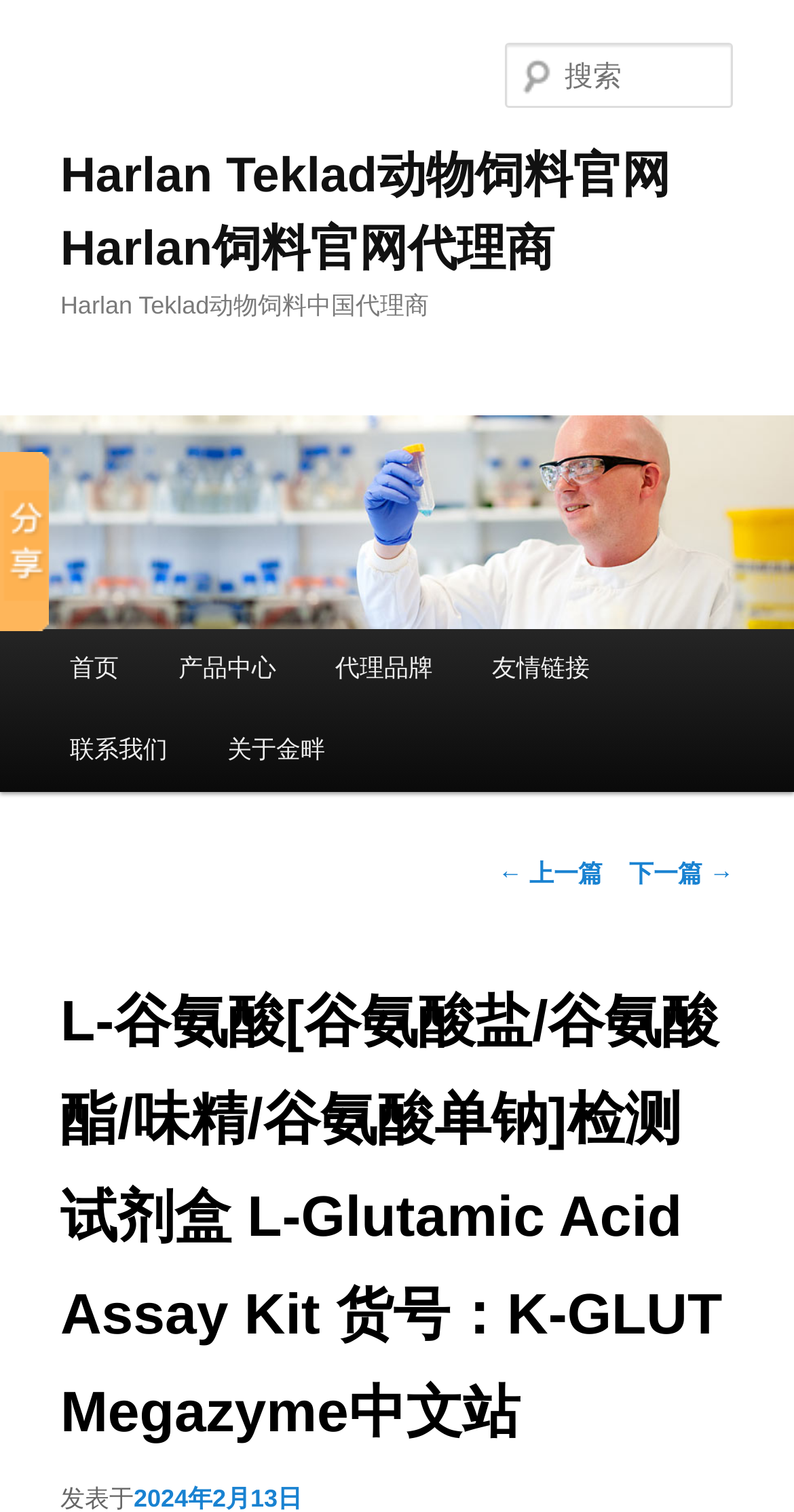Locate the UI element that matches the description parent_node: Harlan Teklad动物饲料官网Harlan饲料官网代理商 in the webpage screenshot. Return the bounding box coordinates in the format (top-left x, top-left y, bottom-right x, bottom-right y), with values ranging from 0 to 1.

[0.0, 0.275, 1.0, 0.416]